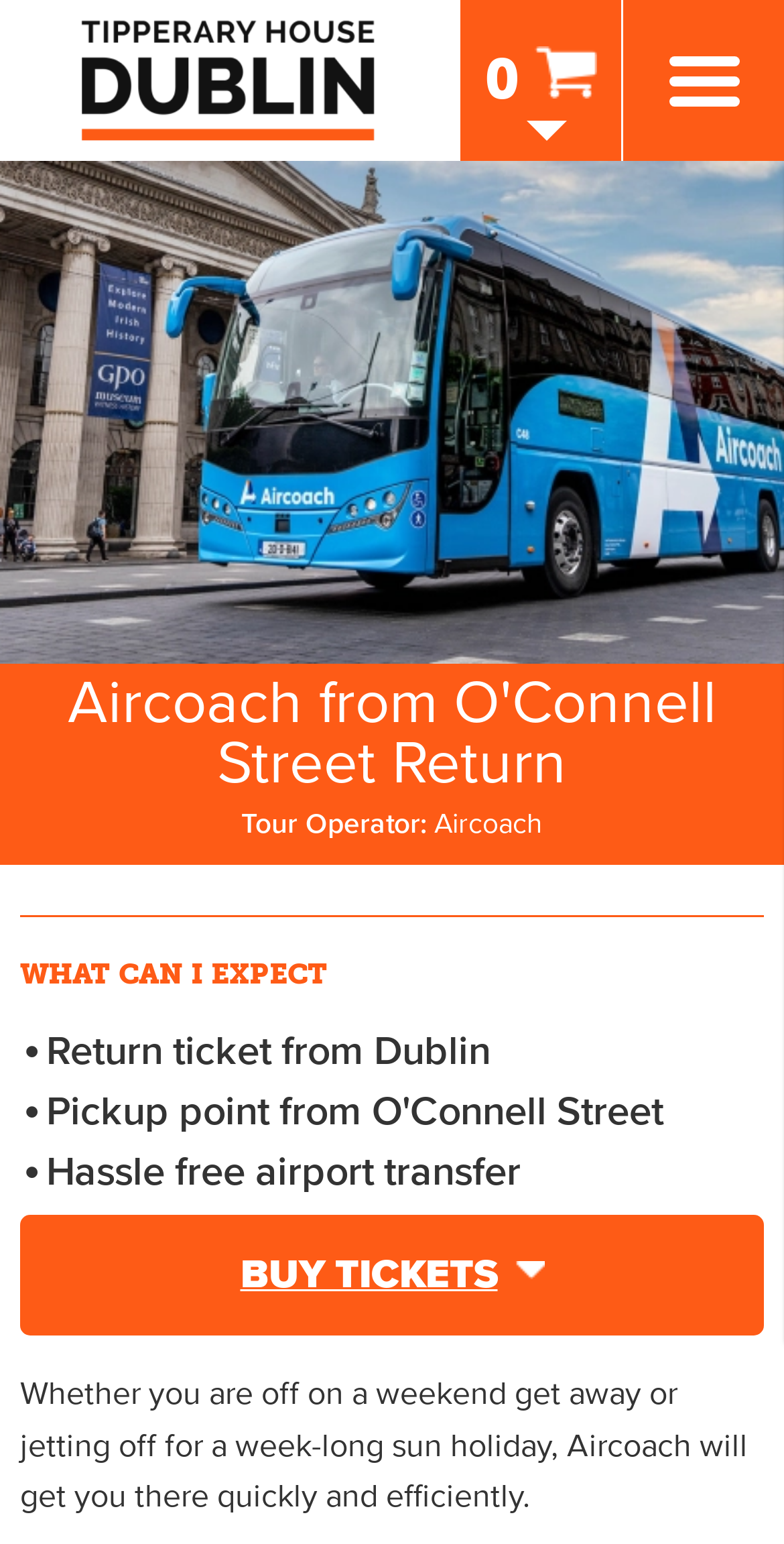Provide an in-depth description of the elements and layout of the webpage.

The webpage is about booking a return ticket for a hassle-free airport transfer from O'Connell Street to Dublin Airport using Aircoach. At the top of the page, there is an image of Tipperary House Dublin, taking up about half of the screen width. Below the image, there is a notification stating "There are no items in your basket!" followed by a "CLOSE SHOPPING CART" button.

The main content of the page is divided into sections. The first section has a heading "Aircoach from O'Connell Street Return" and provides information about the tour operator. Below this section, there is another heading "WHAT CAN I EXPECT" which introduces the benefits of using Aircoach for airport transfers. 

The following paragraphs describe the service, stating that it's a return ticket from Dublin and offers a hassle-free airport transfer. The text also explains that Aircoach provides an express journey to Dublin Airport from Dublin City Centre, whether it's for a short weekend getaway or a longer holiday.

At the bottom of the page, there is a prominent "BUY TICKETS" link, encouraging users to book their tickets.